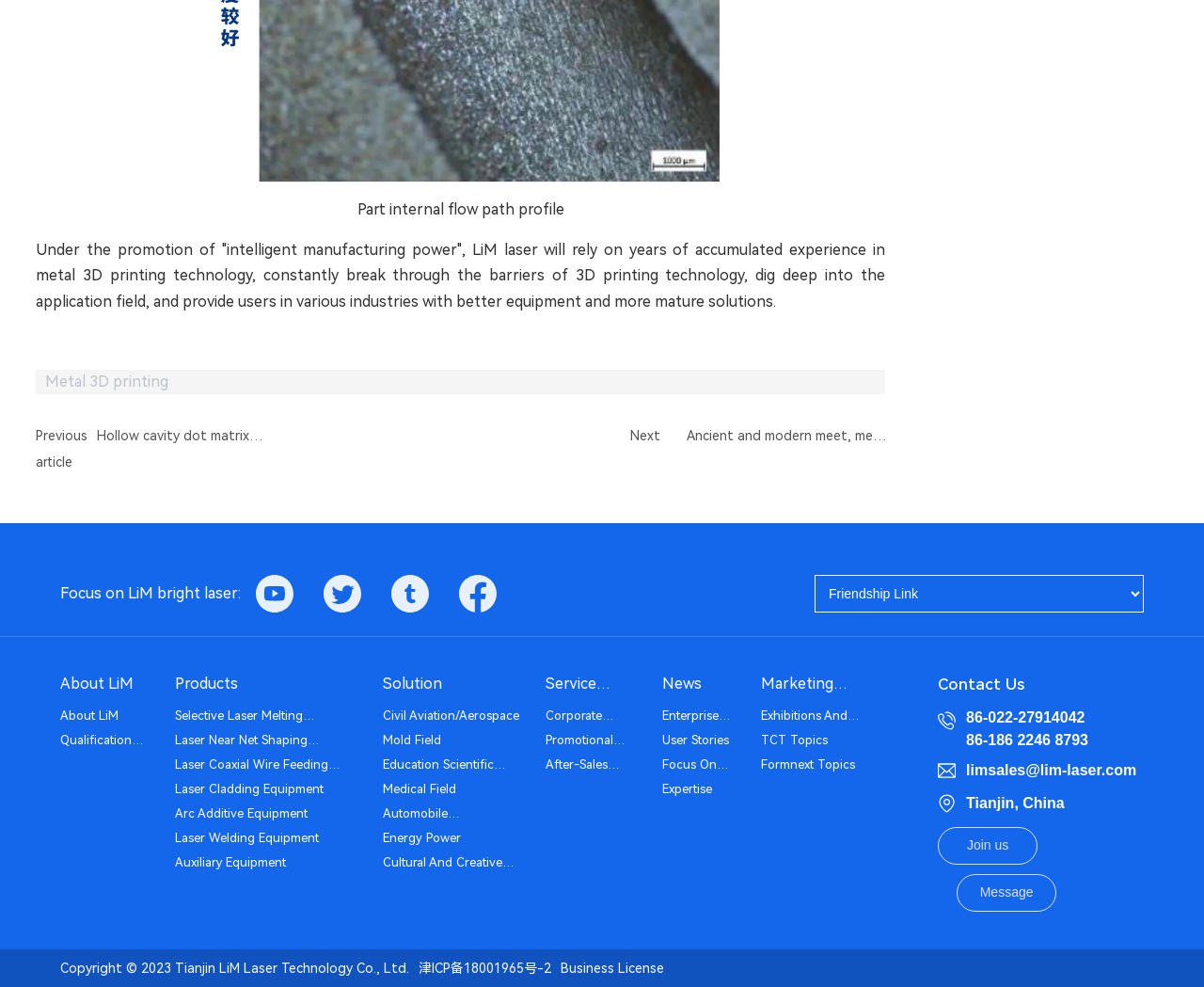Respond with a single word or short phrase to the following question: 
What is the company's contact phone number?

86-022-27914042